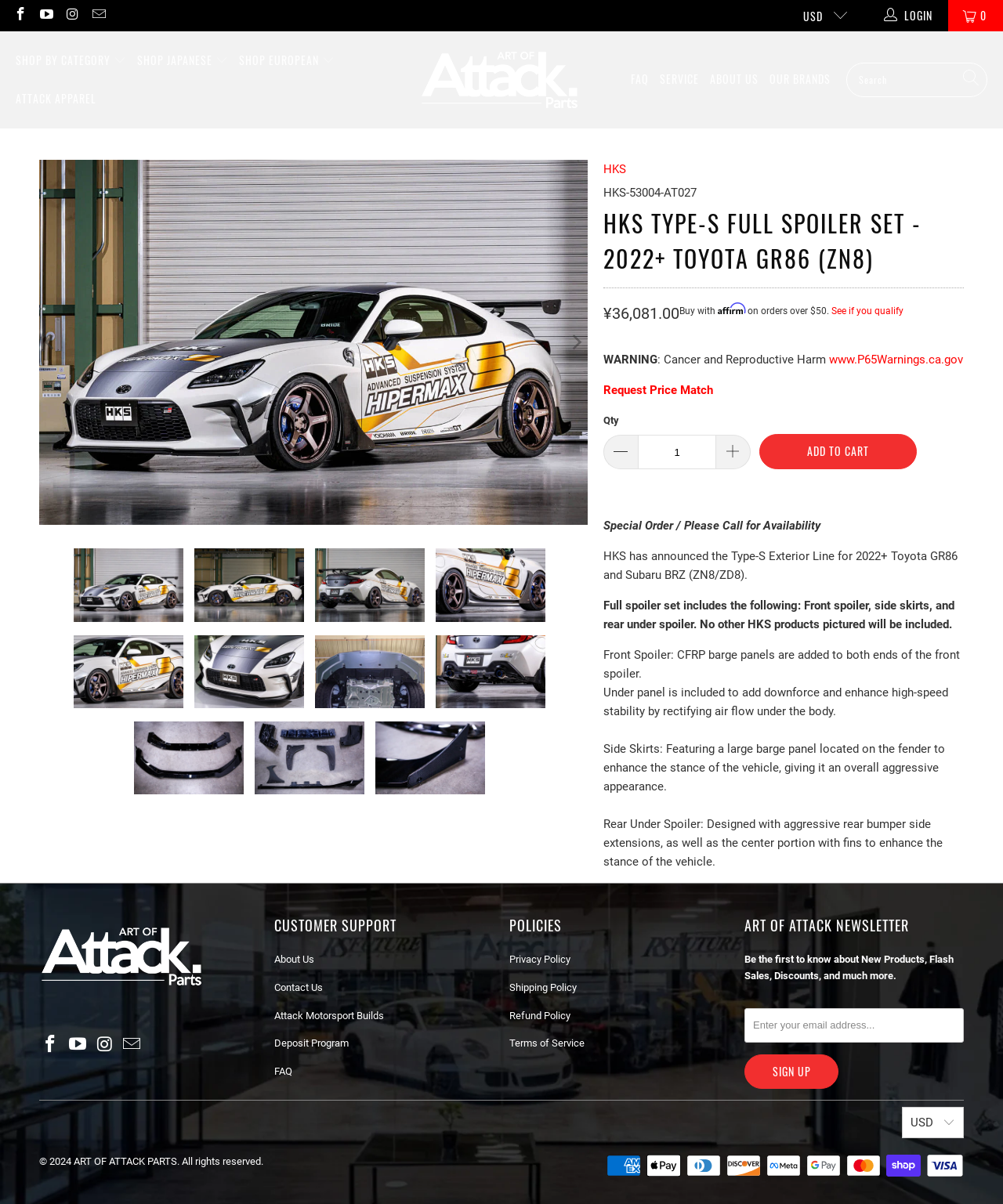Can you pinpoint the bounding box coordinates for the clickable element required for this instruction: "Change currency"? The coordinates should be four float numbers between 0 and 1, i.e., [left, top, right, bottom].

[0.788, 0.0, 0.845, 0.026]